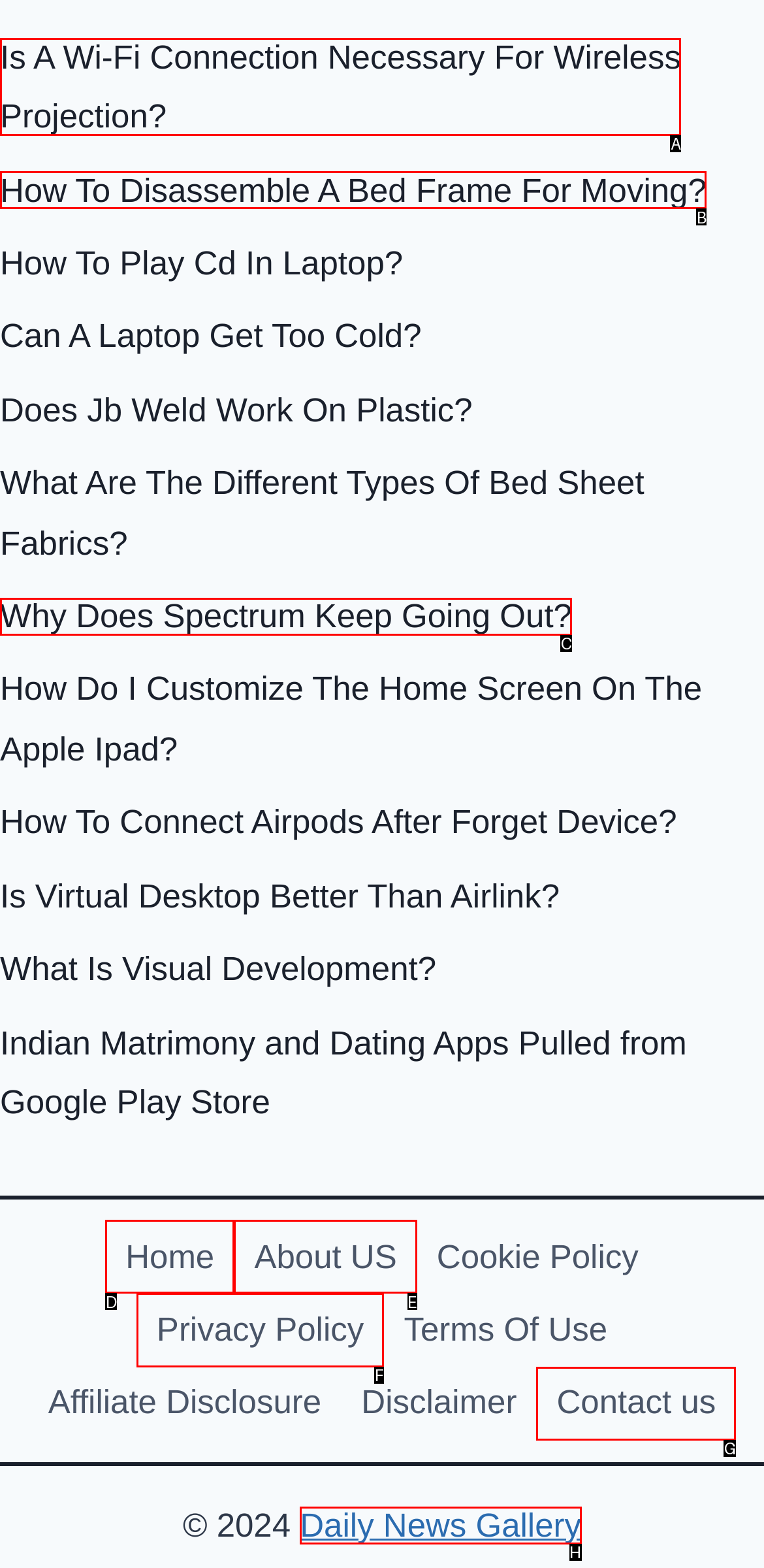Identify the bounding box that corresponds to: Home
Respond with the letter of the correct option from the provided choices.

D